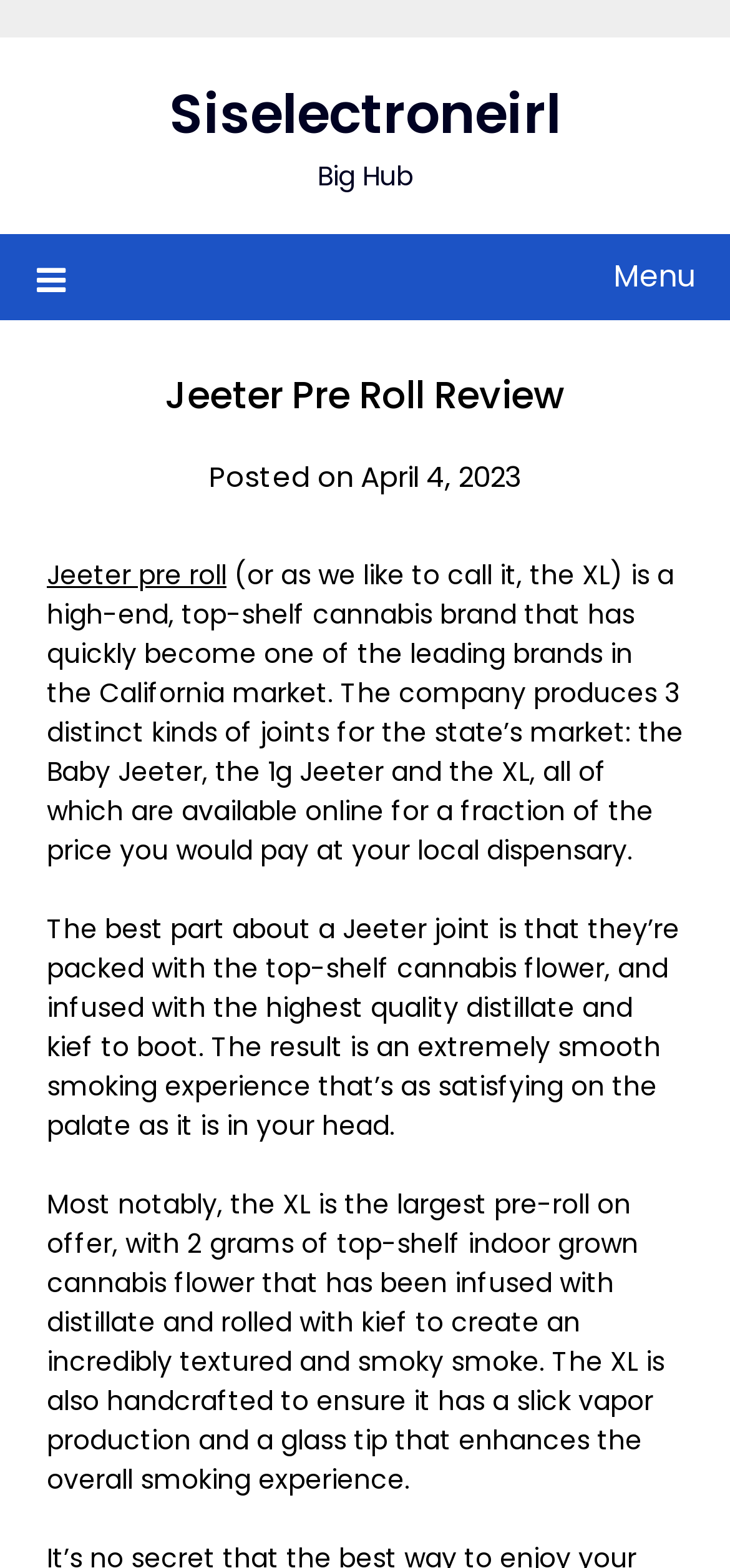What is the name of the cannabis brand?
Look at the image and provide a detailed response to the question.

The name of the cannabis brand is mentioned in the text as 'Jeeter pre roll' and also referred to as 'the XL'.